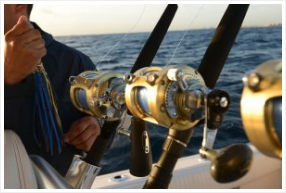Generate a comprehensive caption that describes the image.

In this dynamic scene, a skilled angler prepares for an exciting day of saltwater fishing. The image showcases multiple fishing rods and reels prominently positioned on a boat, set against a backdrop of gently rolling ocean waves under a bright, clear sky. The reels, gleaming in the sunlight, are intricately designed and are likely geared for deep-sea adventures, emphasizing their durability and precision. The angler's hand, partially visible, seems to be organizing colorful lures, highlighting the essential preparation that goes into fishing excursions. This captivating moment encapsulates the essence of saltwater fishing, blending the thrill of the catch with the beauty of the open sea.